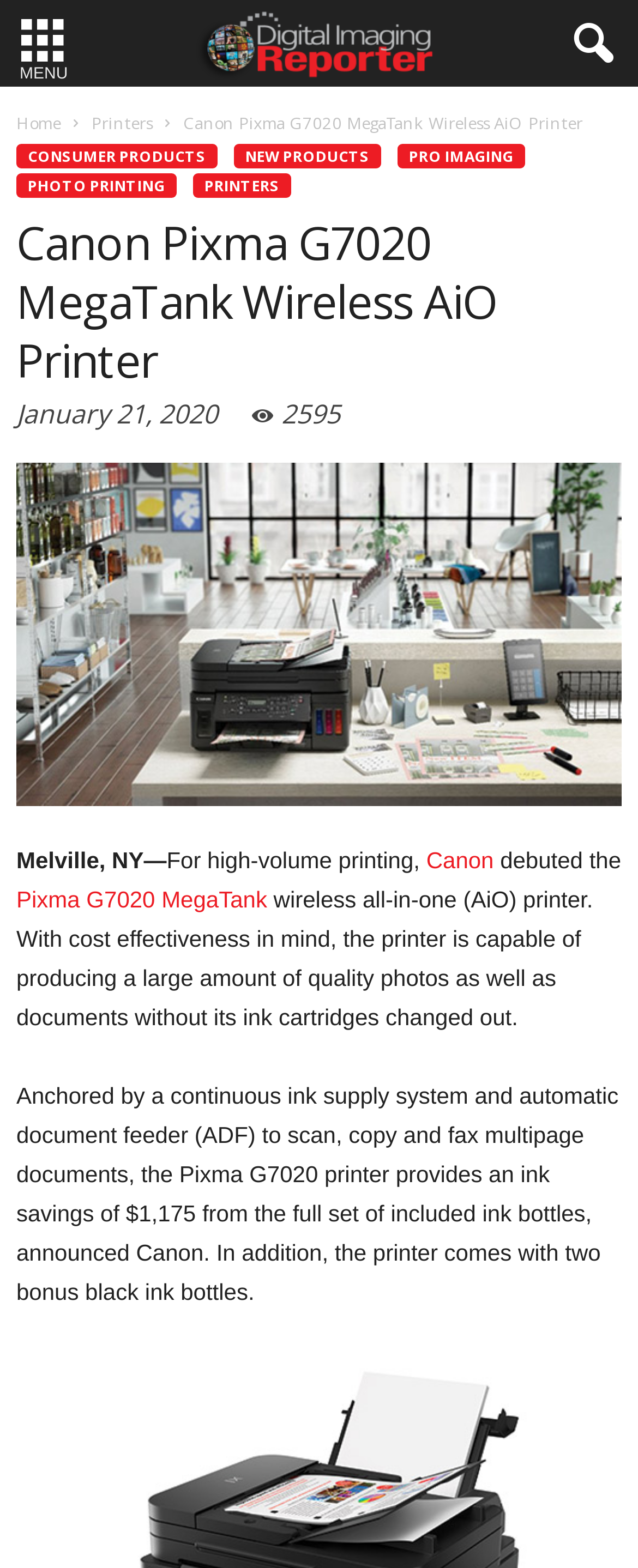Determine the bounding box coordinates for the area you should click to complete the following instruction: "Go to Home page".

[0.026, 0.071, 0.095, 0.086]